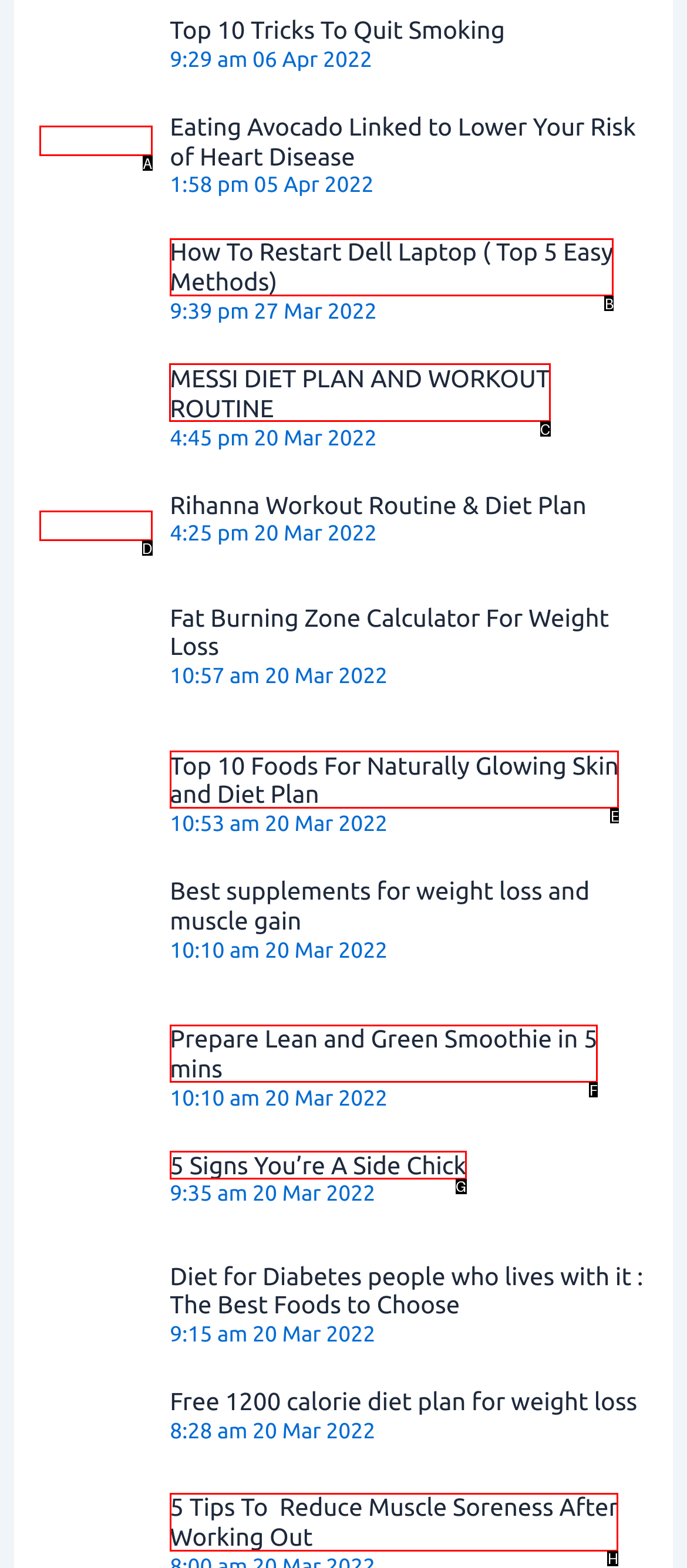Identify the letter of the UI element you should interact with to perform the task: Explore the workout routine of Lionel Messi
Reply with the appropriate letter of the option.

C